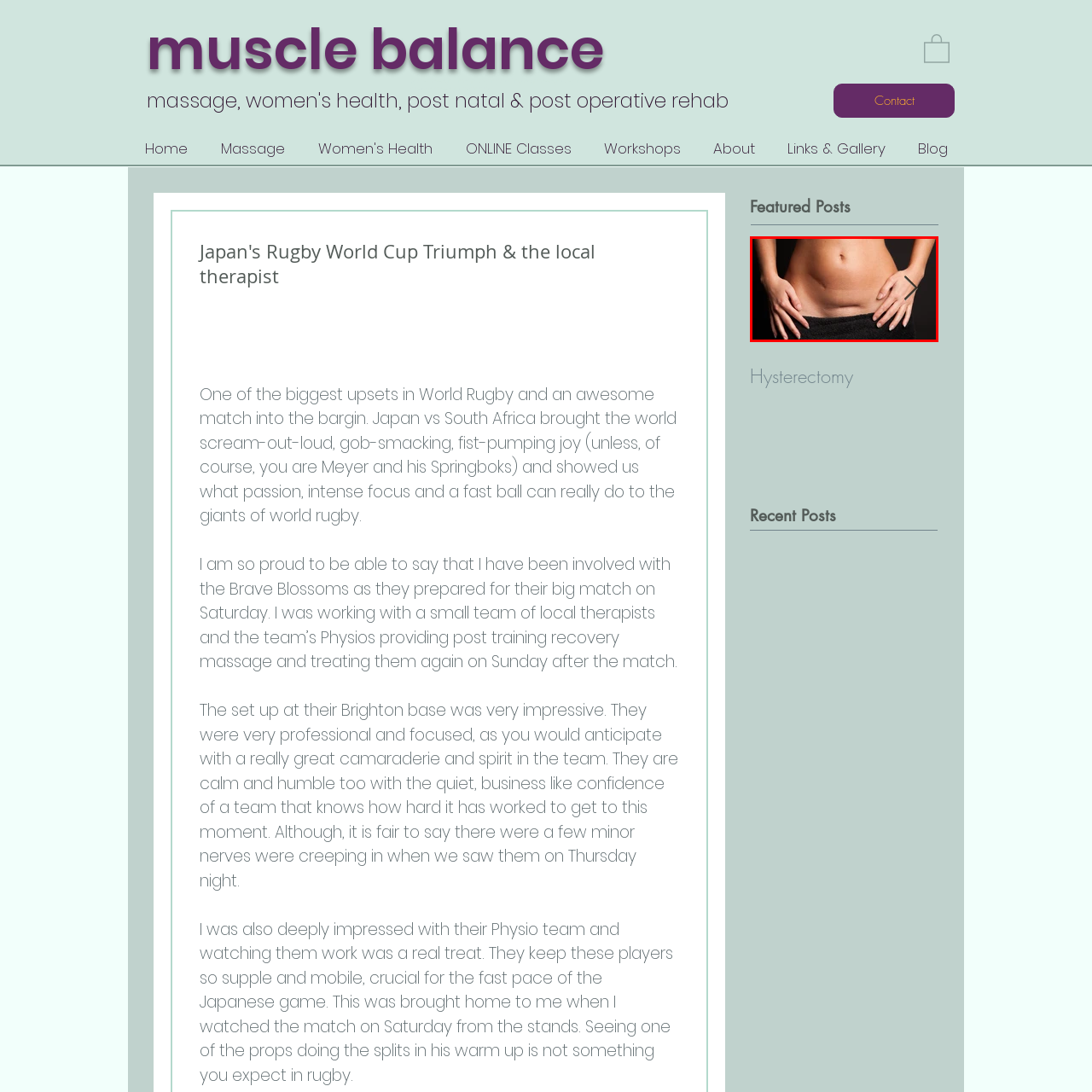Draft a detailed caption for the image located inside the red outline.

The image beautifully captures a woman's abdomen, partially covered, highlighting the smooth contours of her waist and hips. Her hands rest gently on her sides, suggesting a sense of confidence and poise. The focused lighting accentuates her skin tone and creates a striking contrast against the dark background, emphasizing the natural beauty and form of her body. This image resonates with themes of body positivity, self-acceptance, and wellness, potentially in the context of topics such as post-operative recovery or body rehabilitation. It serves as a visual reminder of the importance of caring for one’s body after significant changes, such as surgery, which aligns with discussions in health and wellness contexts.